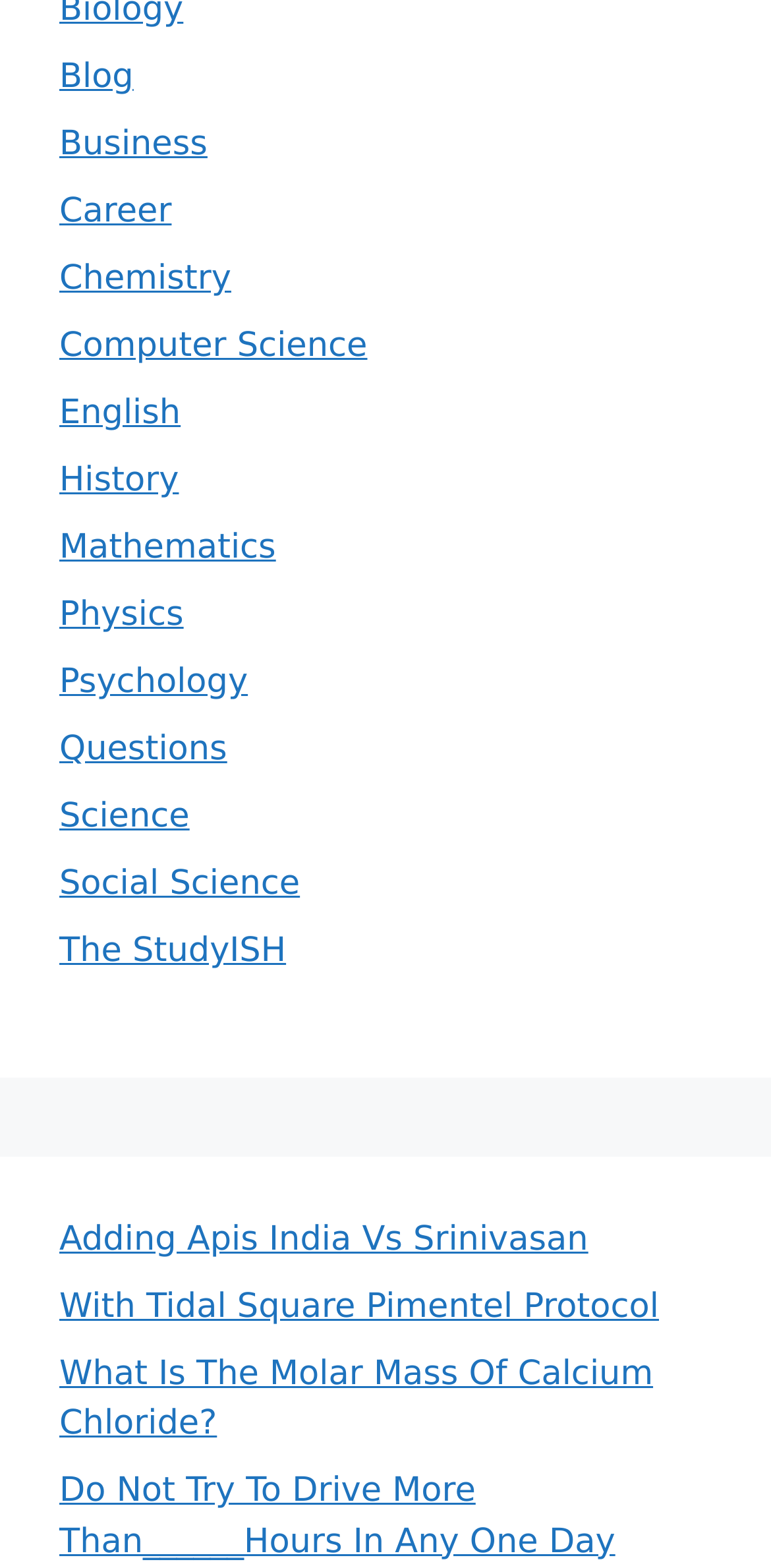Please provide a short answer using a single word or phrase for the question:
Is there a category for Physics?

Yes